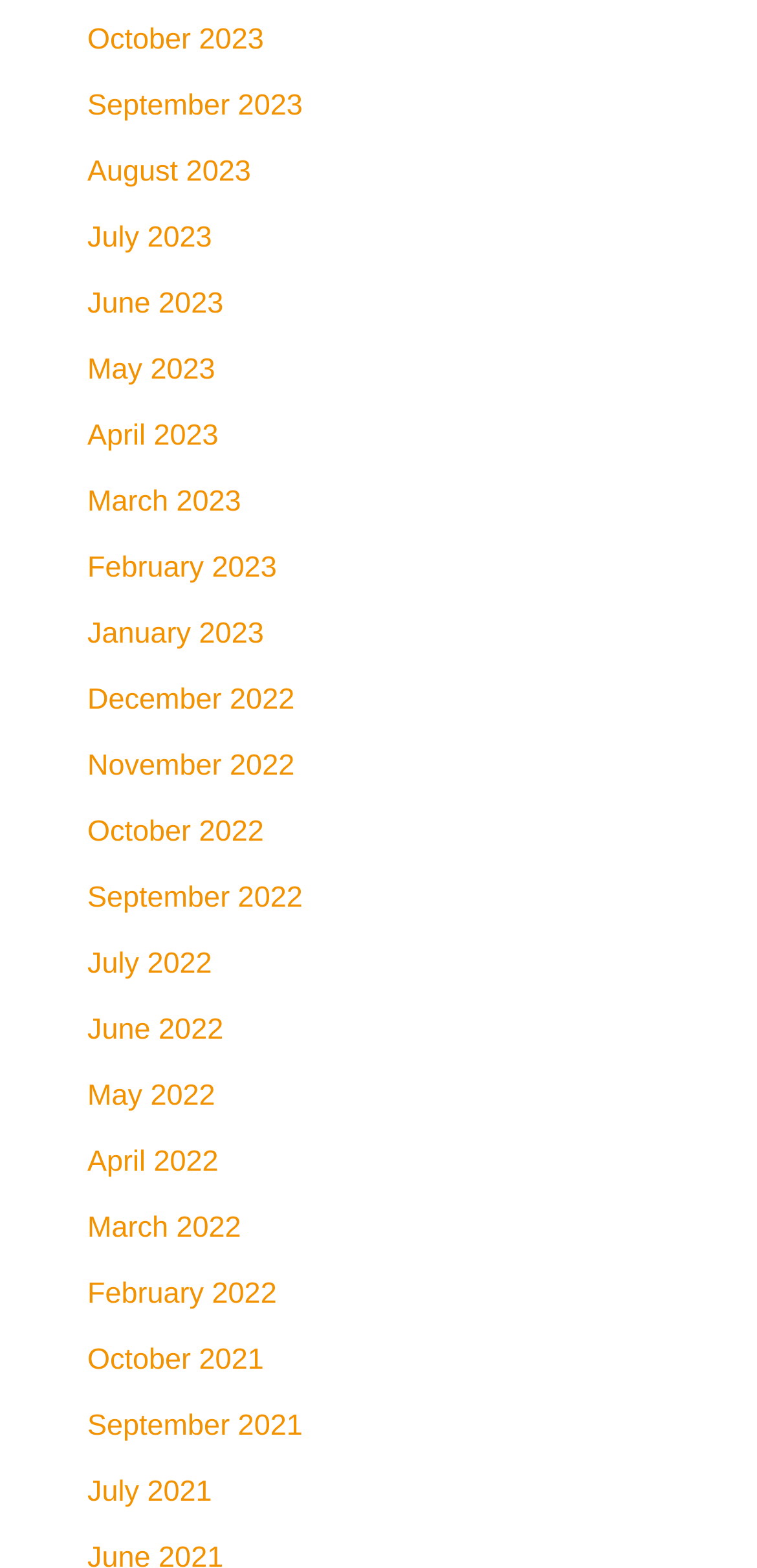Determine the bounding box for the UI element that matches this description: "Session Players Tasmania".

None